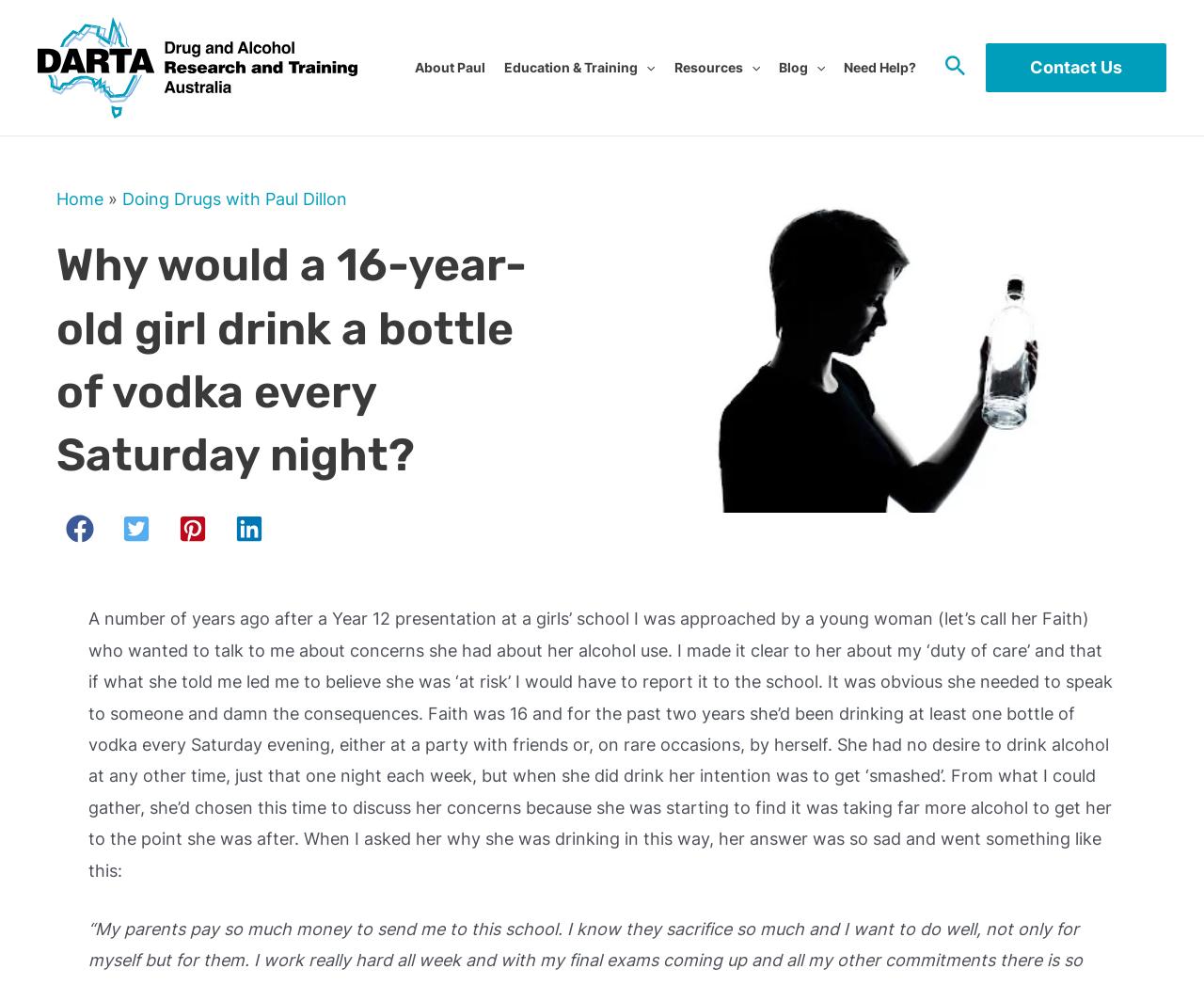Locate the bounding box coordinates of the clickable element to fulfill the following instruction: "Go to the 'Blog' page". Provide the coordinates as four float numbers between 0 and 1 in the format [left, top, right, bottom].

[0.639, 0.048, 0.693, 0.09]